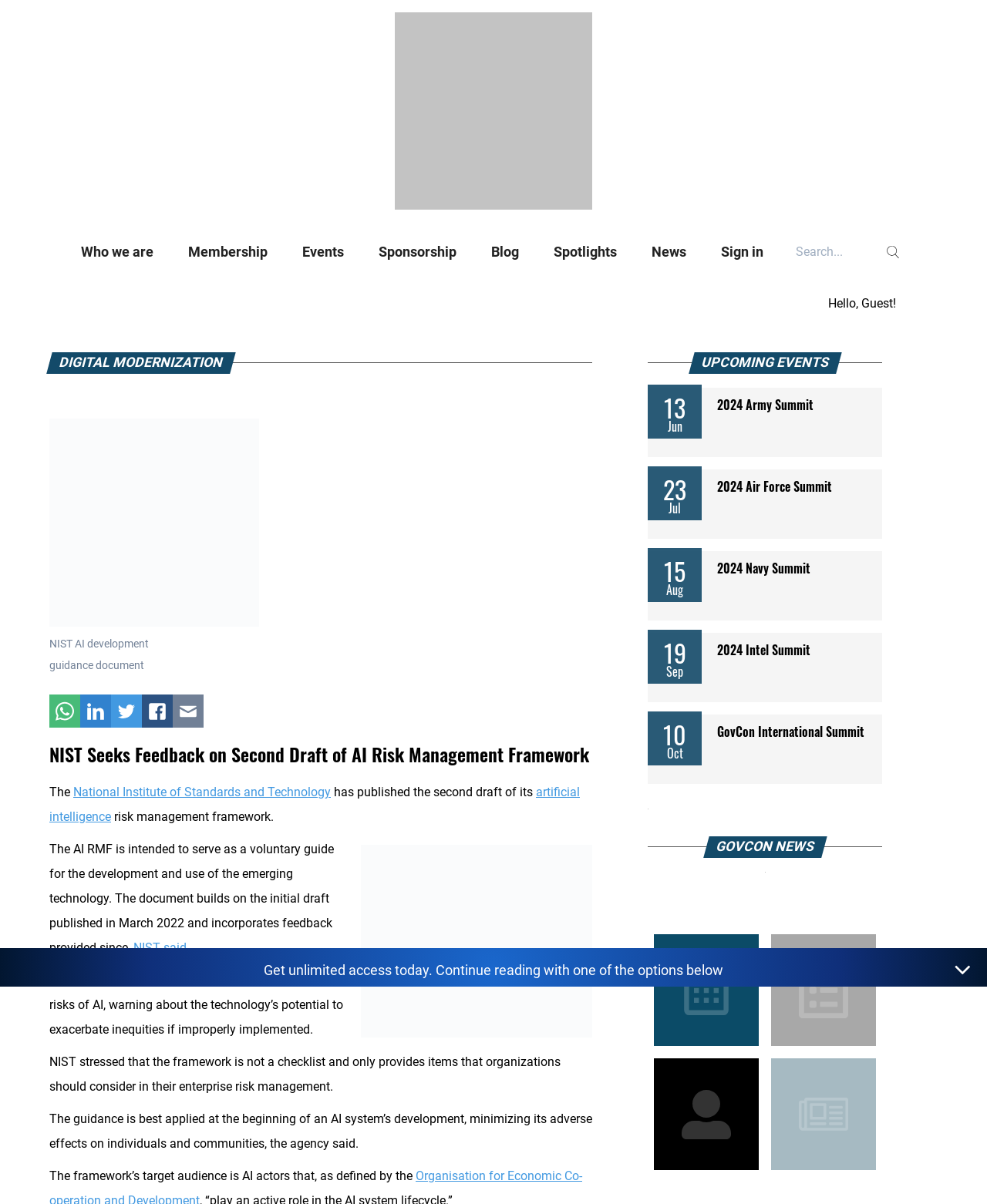What is the target audience of the AI RMF?
Could you give a comprehensive explanation in response to this question?

The framework's target audience is AI actors, as defined by the agency, which means organizations that develop, use, or are impacted by AI systems.